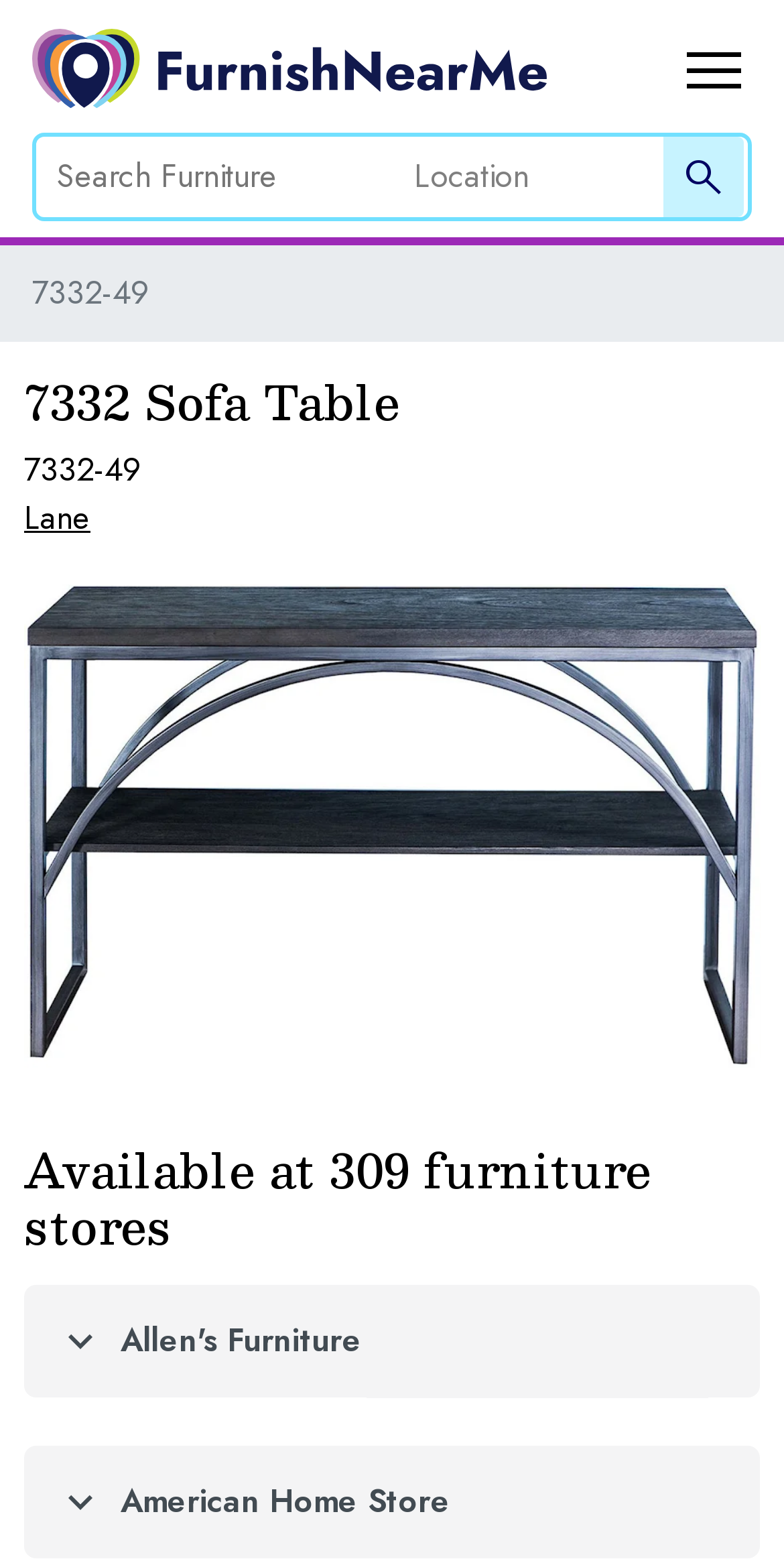Generate the main heading text from the webpage.

7332 Sofa Table